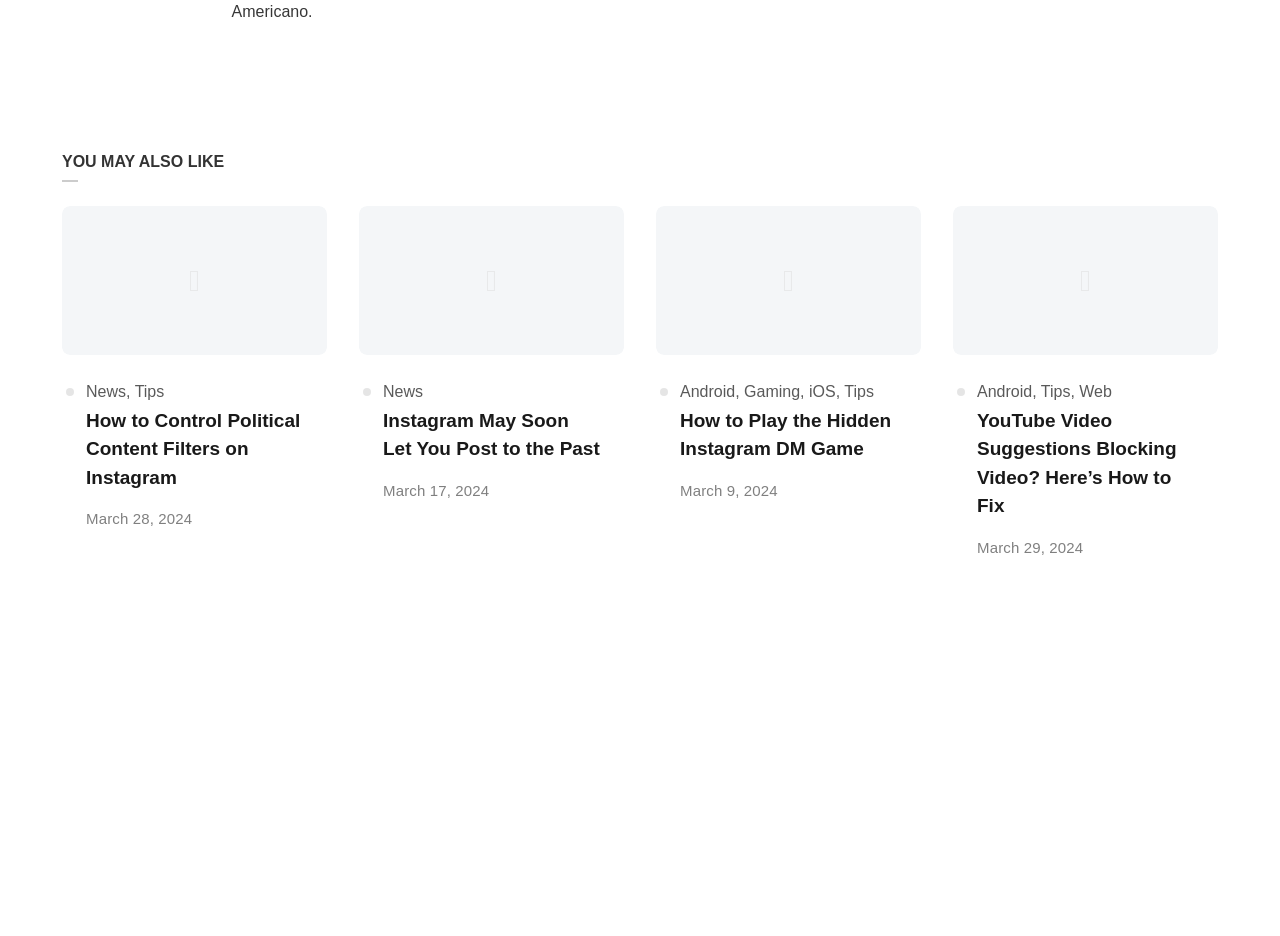What is the name of the person who commented on this webpage?
Your answer should be a single word or phrase derived from the screenshot.

Sonam malik